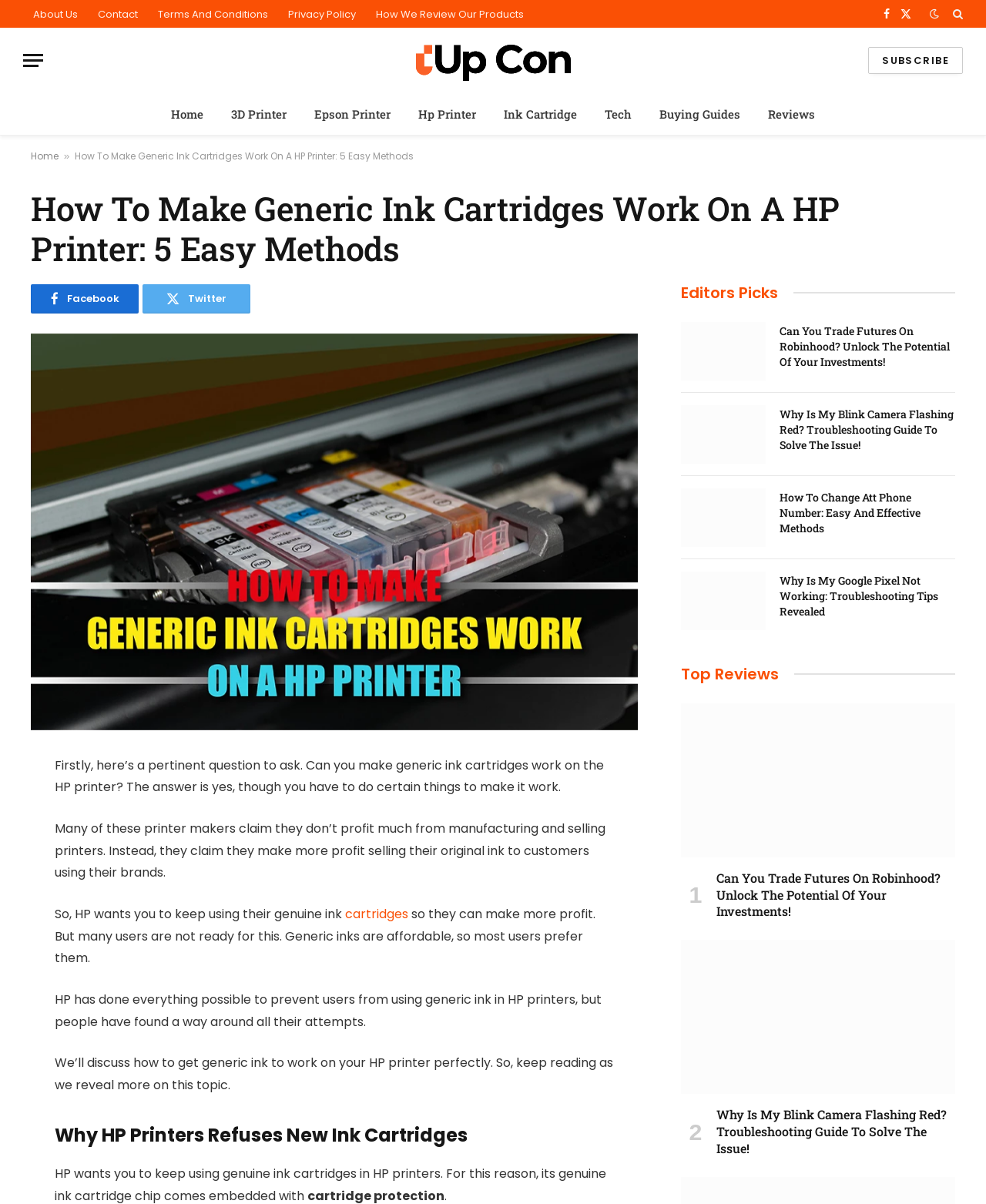Find the bounding box coordinates of the clickable element required to execute the following instruction: "Subscribe to the newsletter". Provide the coordinates as four float numbers between 0 and 1, i.e., [left, top, right, bottom].

[0.881, 0.039, 0.977, 0.061]